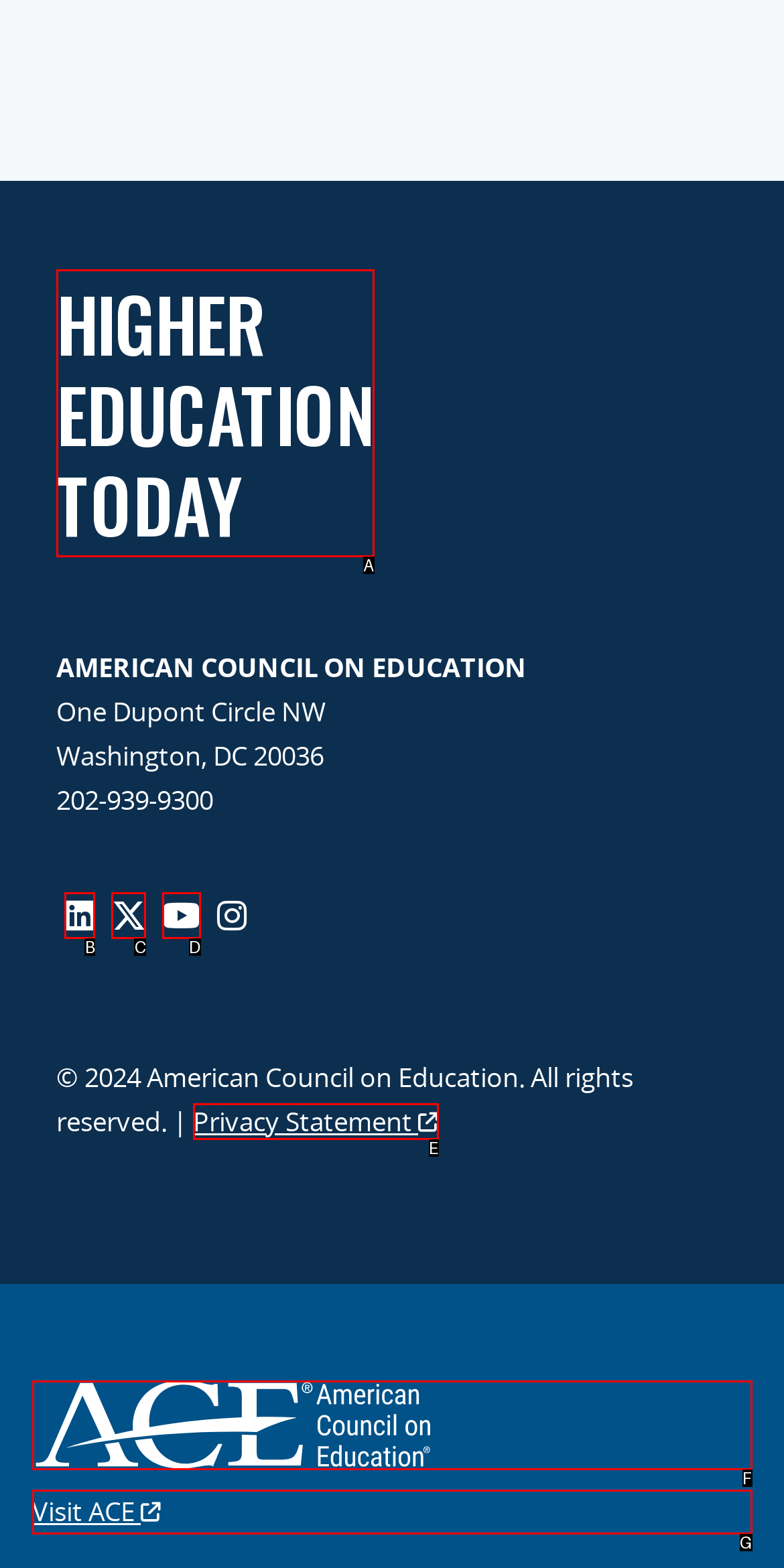From the given choices, identify the element that matches: Higher Education Today
Answer with the letter of the selected option.

A